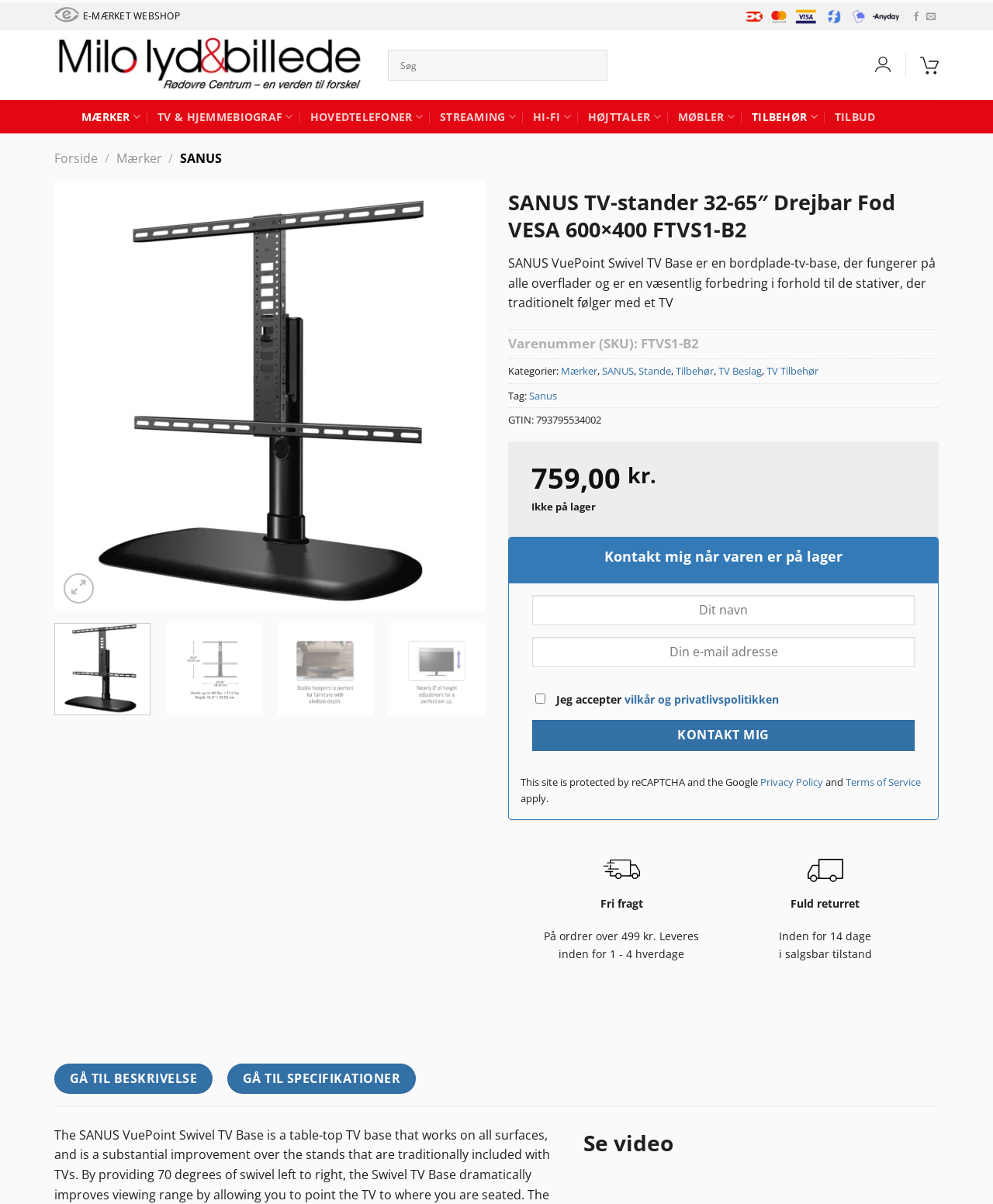From the webpage screenshot, identify the region described by Terms of Service. Provide the bounding box coordinates as (top-left x, top-left y, bottom-right x, bottom-right y), with each value being a floating point number between 0 and 1.

[0.852, 0.644, 0.927, 0.655]